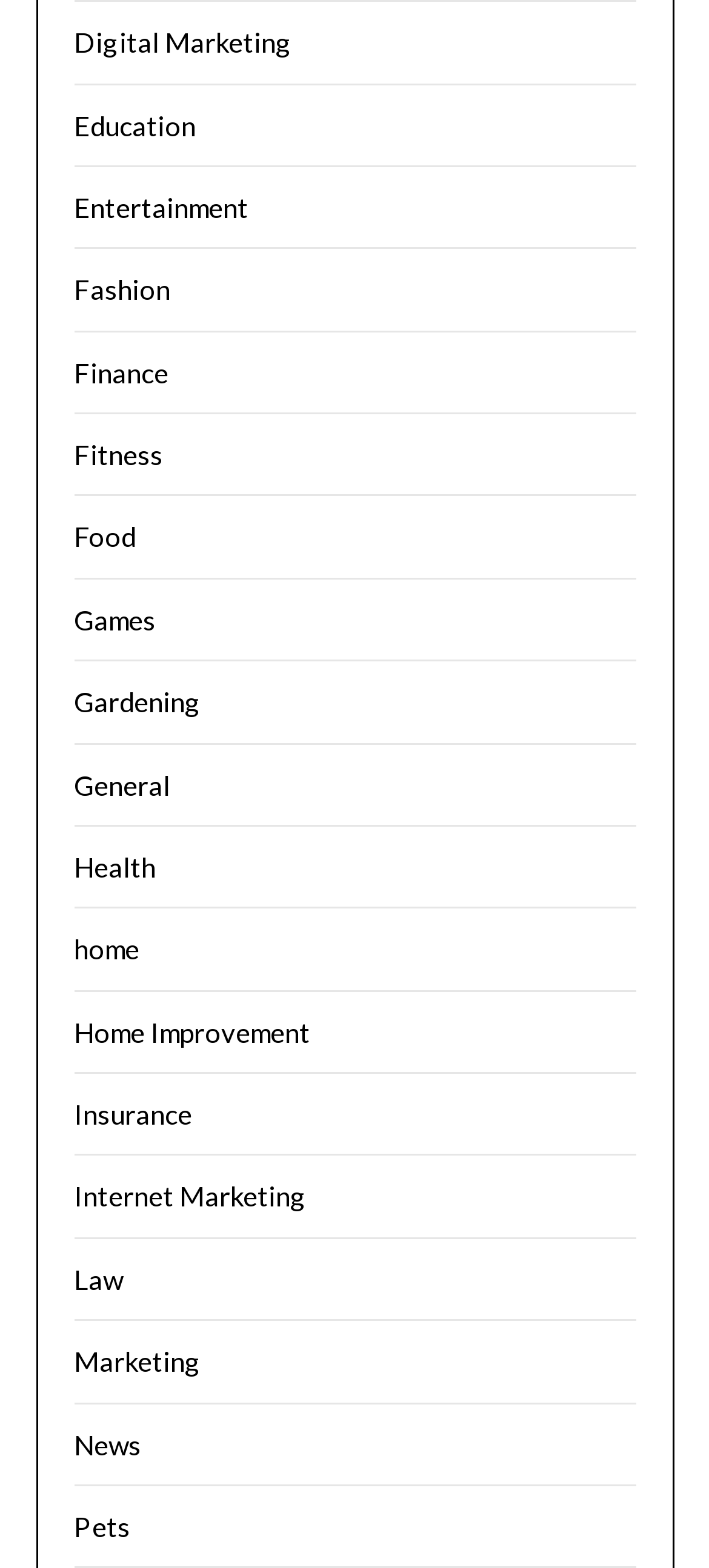How many categories are listed?
Look at the image and respond with a one-word or short-phrase answer.

20